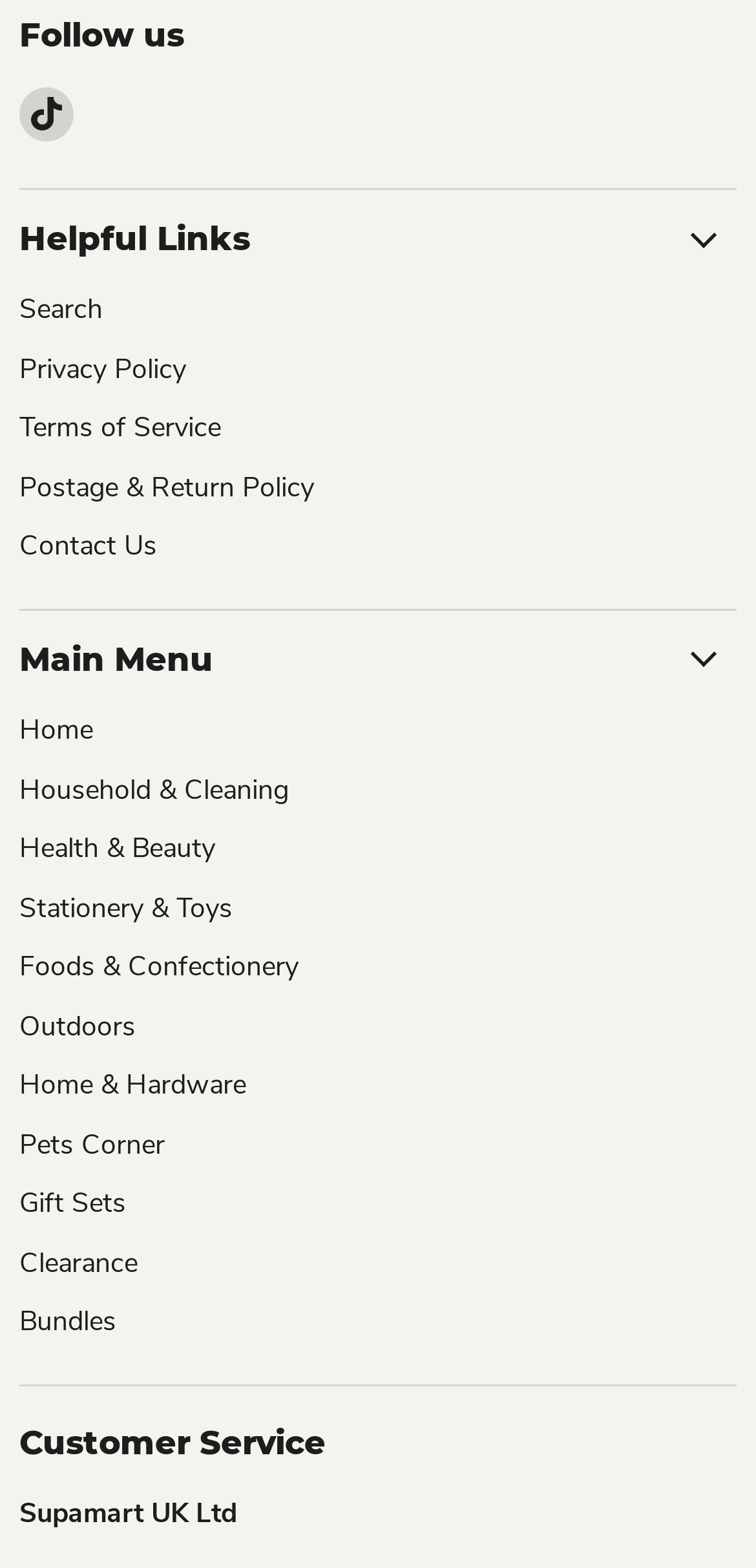Determine the bounding box coordinates for the clickable element to execute this instruction: "View the Privacy Policy". Provide the coordinates as four float numbers between 0 and 1, i.e., [left, top, right, bottom].

[0.026, 0.224, 0.246, 0.247]